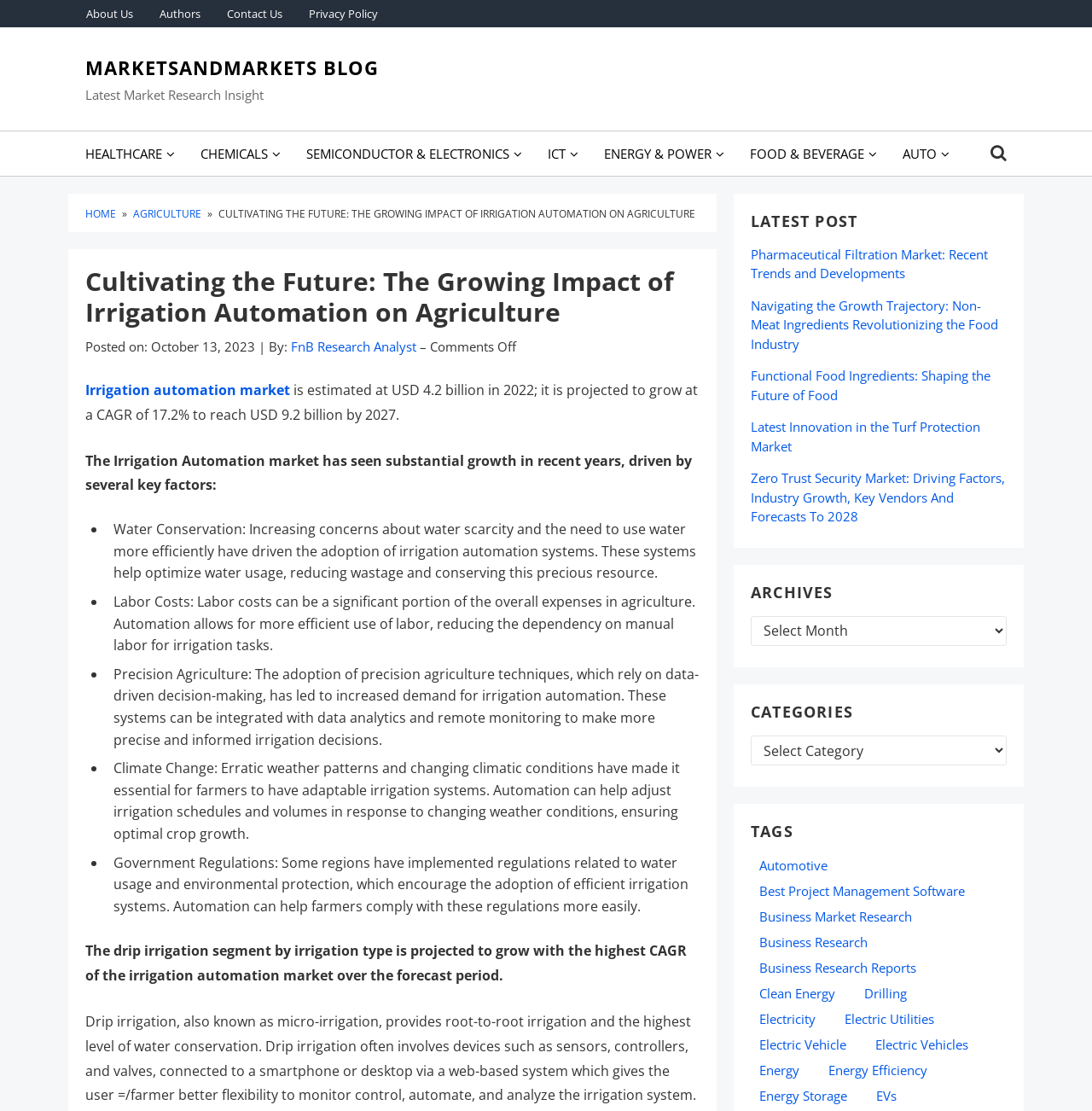Determine the bounding box coordinates for the UI element described. Format the coordinates as (top-left x, top-left y, bottom-right x, bottom-right y) and ensure all values are between 0 and 1. Element description: Healthcare

[0.066, 0.118, 0.172, 0.158]